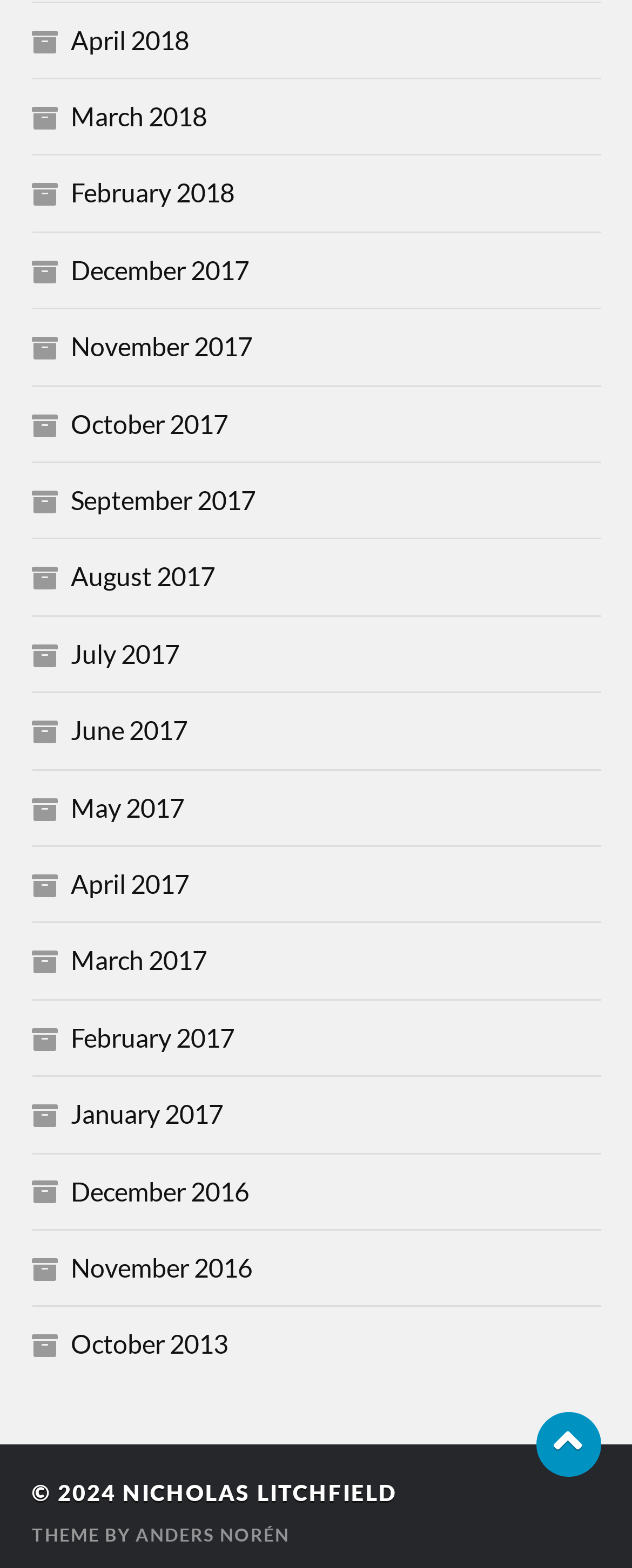Specify the bounding box coordinates of the region I need to click to perform the following instruction: "View December 2017 archives". The coordinates must be four float numbers in the range of 0 to 1, i.e., [left, top, right, bottom].

[0.112, 0.162, 0.394, 0.182]